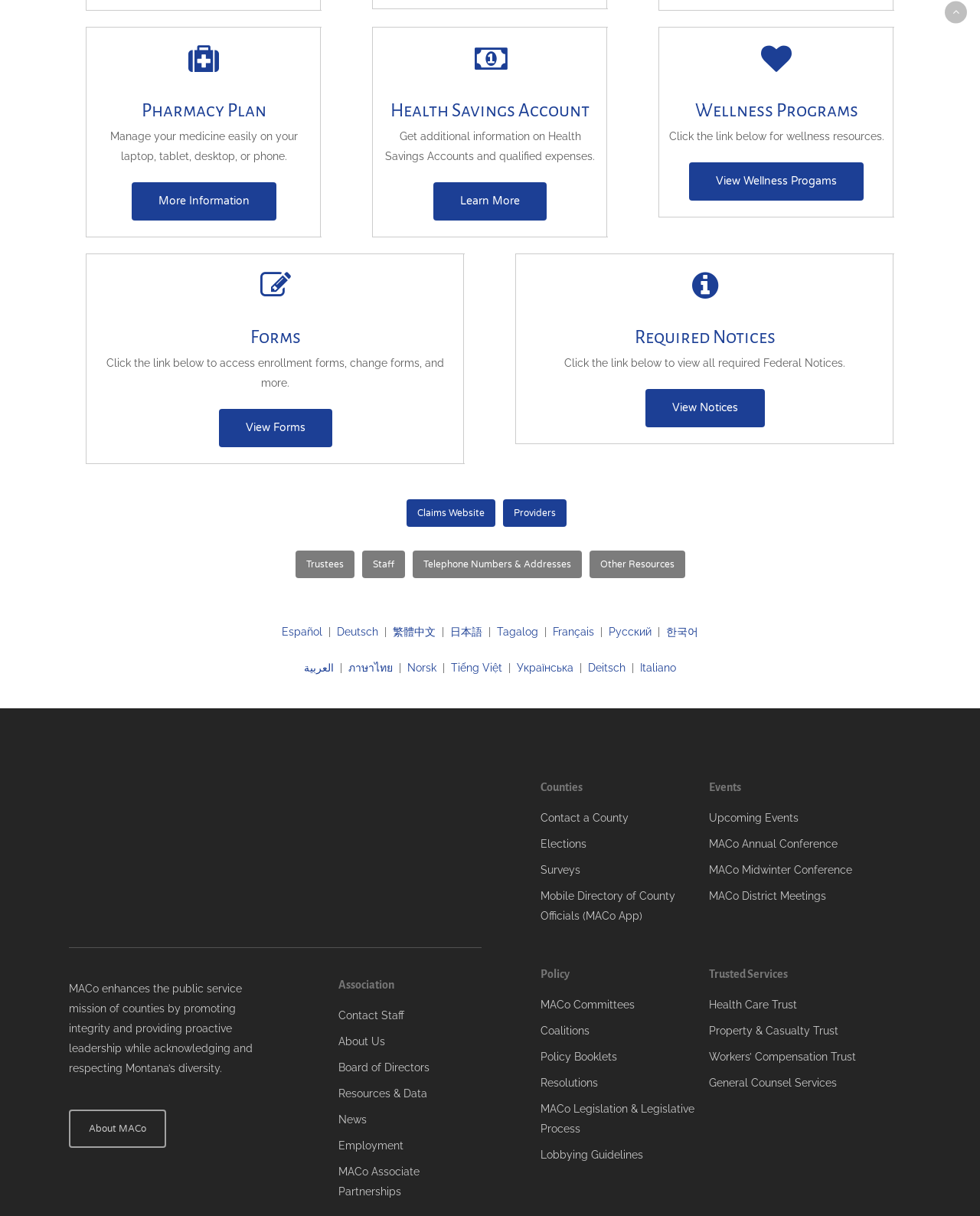Show me the bounding box coordinates of the clickable region to achieve the task as per the instruction: "Click on More Information".

[0.134, 0.15, 0.282, 0.181]